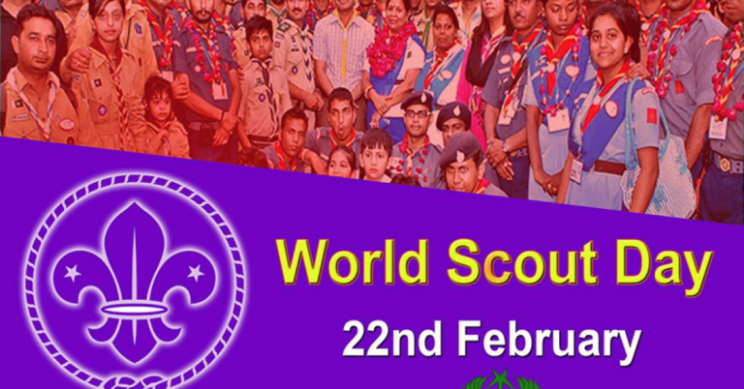Carefully examine the image and provide an in-depth answer to the question: What does the scout emblem symbolize?

The classic scout emblem below the text in the image symbolizes the values of service, community, and adventure, which are core to the scouting movement and its tradition.